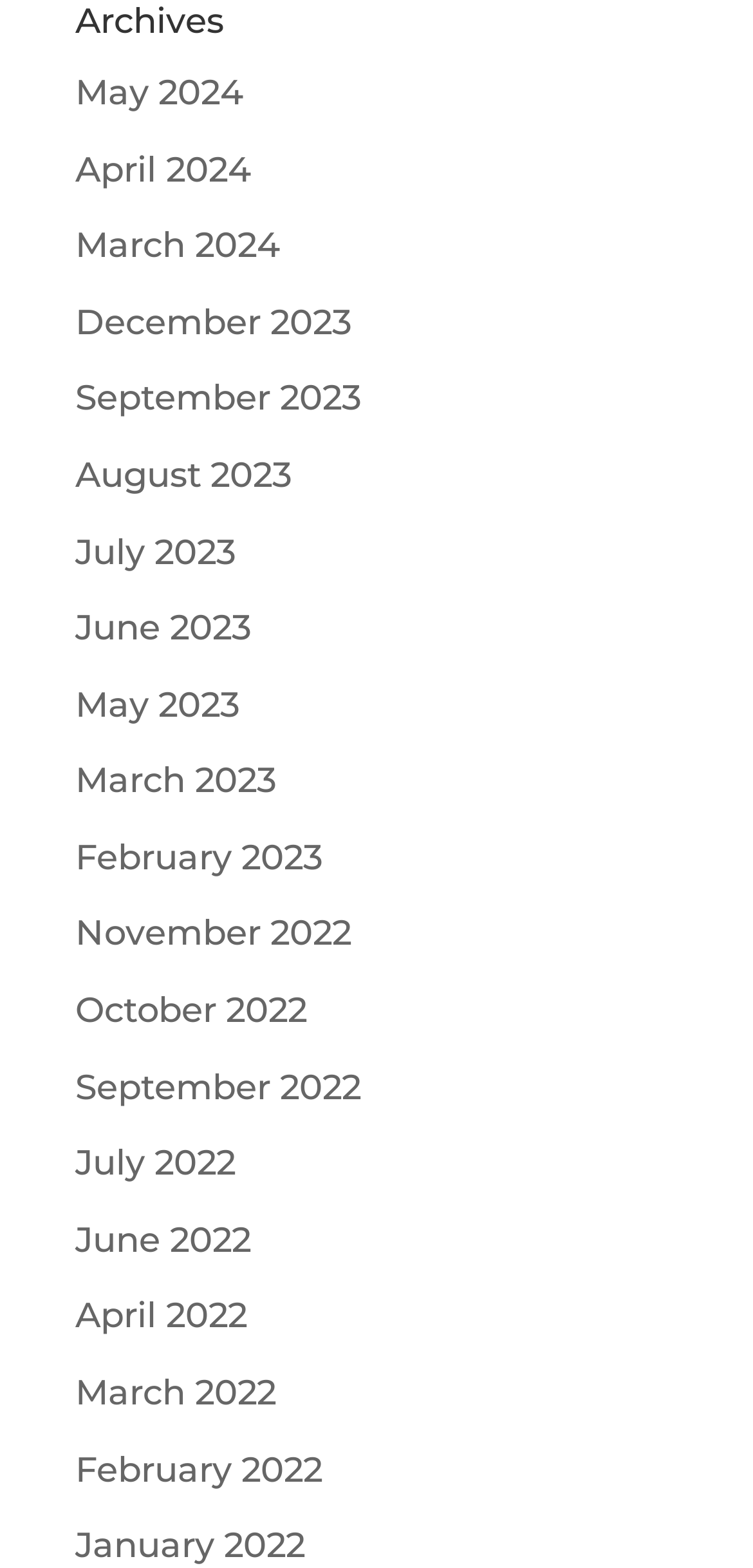Can you find the bounding box coordinates for the element to click on to achieve the instruction: "check archives for January 2022"?

[0.1, 0.972, 0.405, 0.999]